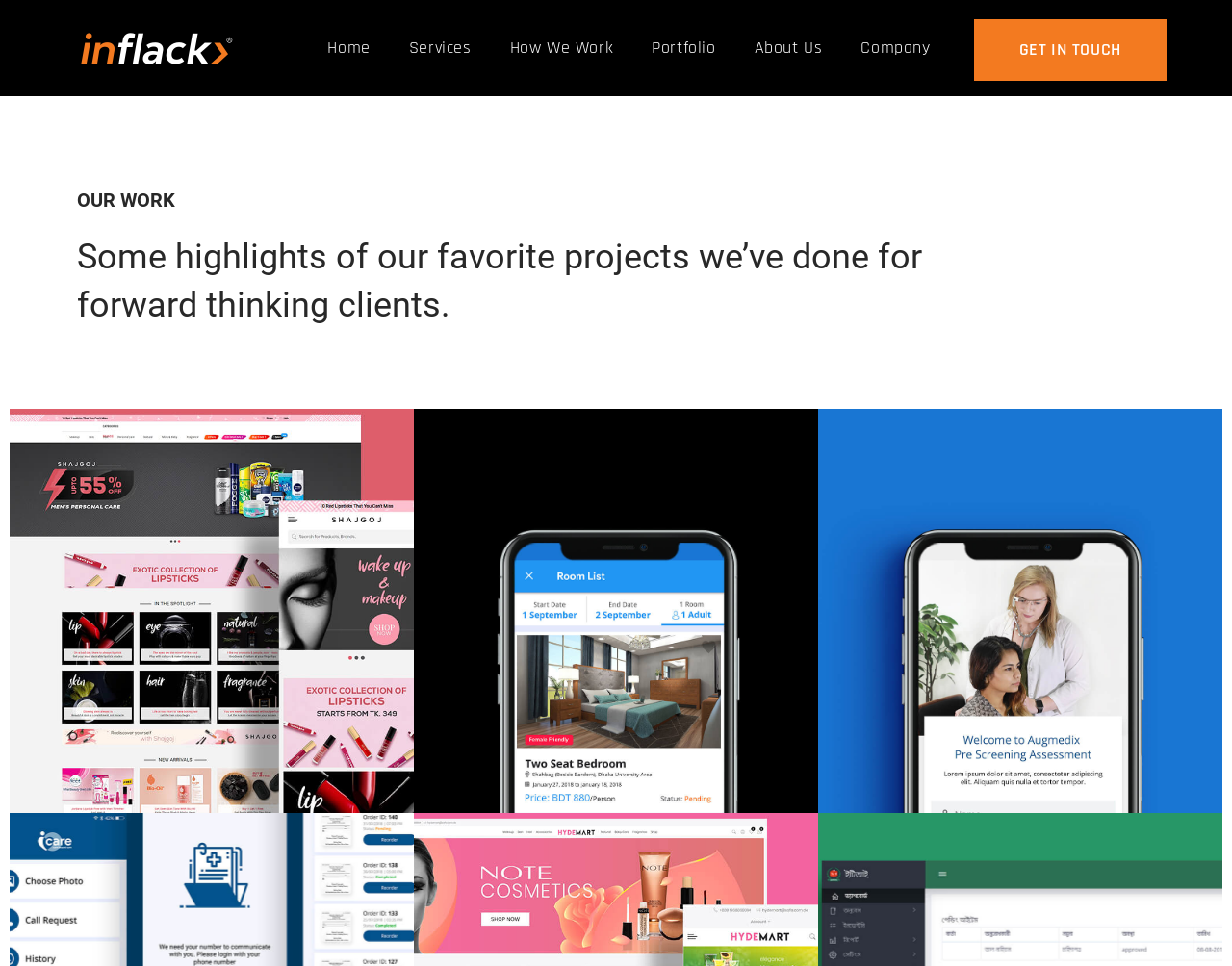Pinpoint the bounding box coordinates of the element you need to click to execute the following instruction: "explore Augmedix mobile app". The bounding box should be represented by four float numbers between 0 and 1, in the format [left, top, right, bottom].

[0.664, 0.423, 0.992, 0.841]